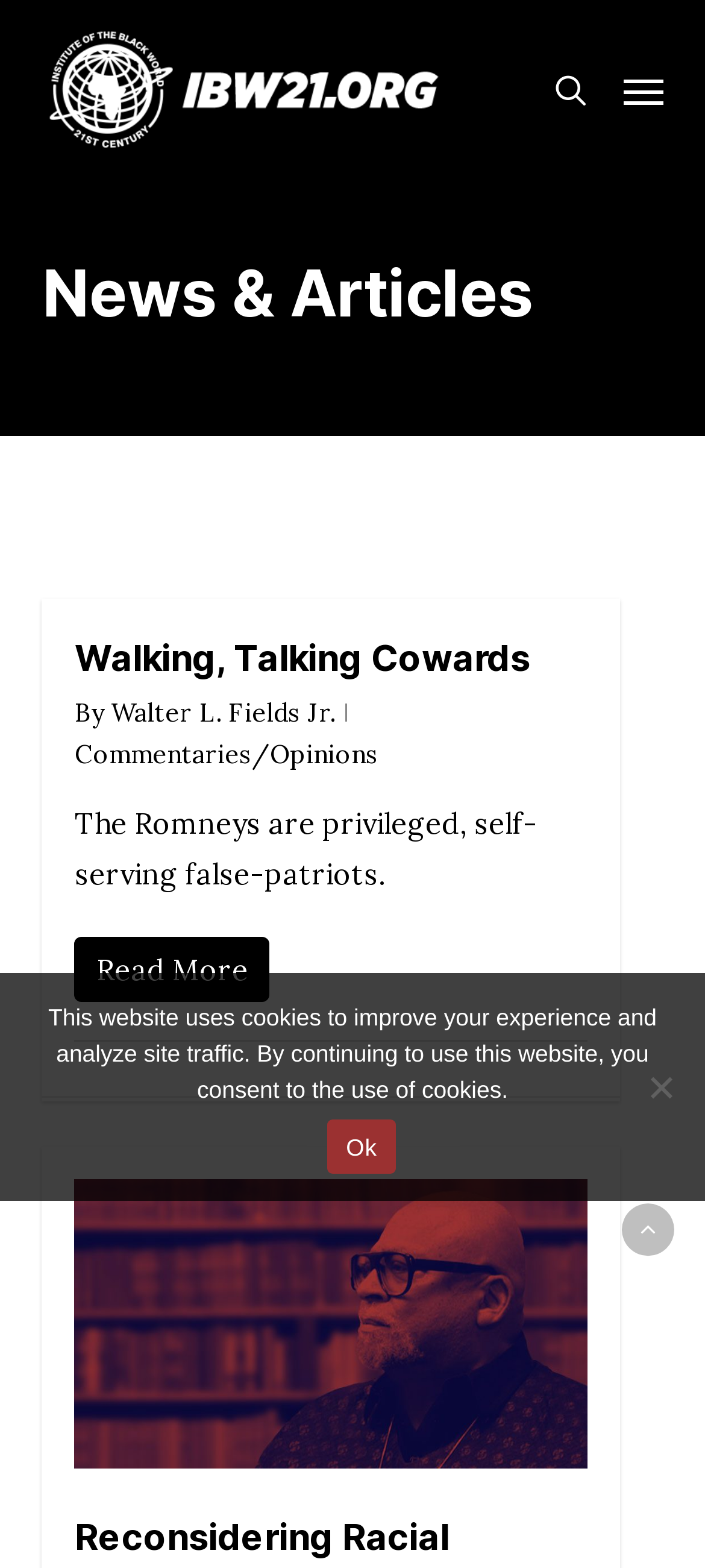Please find the bounding box for the UI component described as follows: "Walking, Talking Cowards".

[0.106, 0.406, 0.752, 0.434]